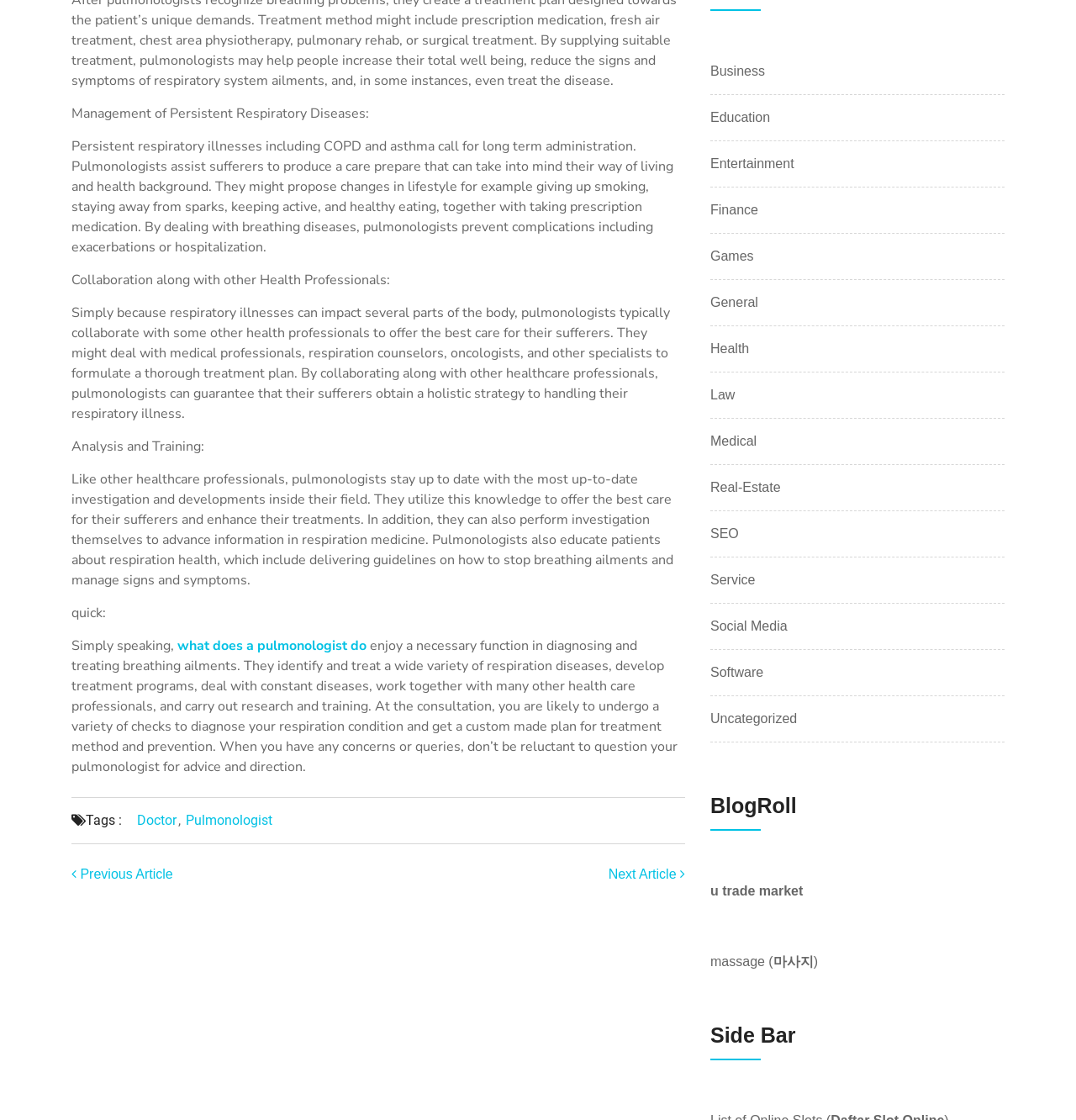Please identify the bounding box coordinates of the element I need to click to follow this instruction: "Click on 'what does a pulmonologist do'".

[0.165, 0.568, 0.341, 0.585]